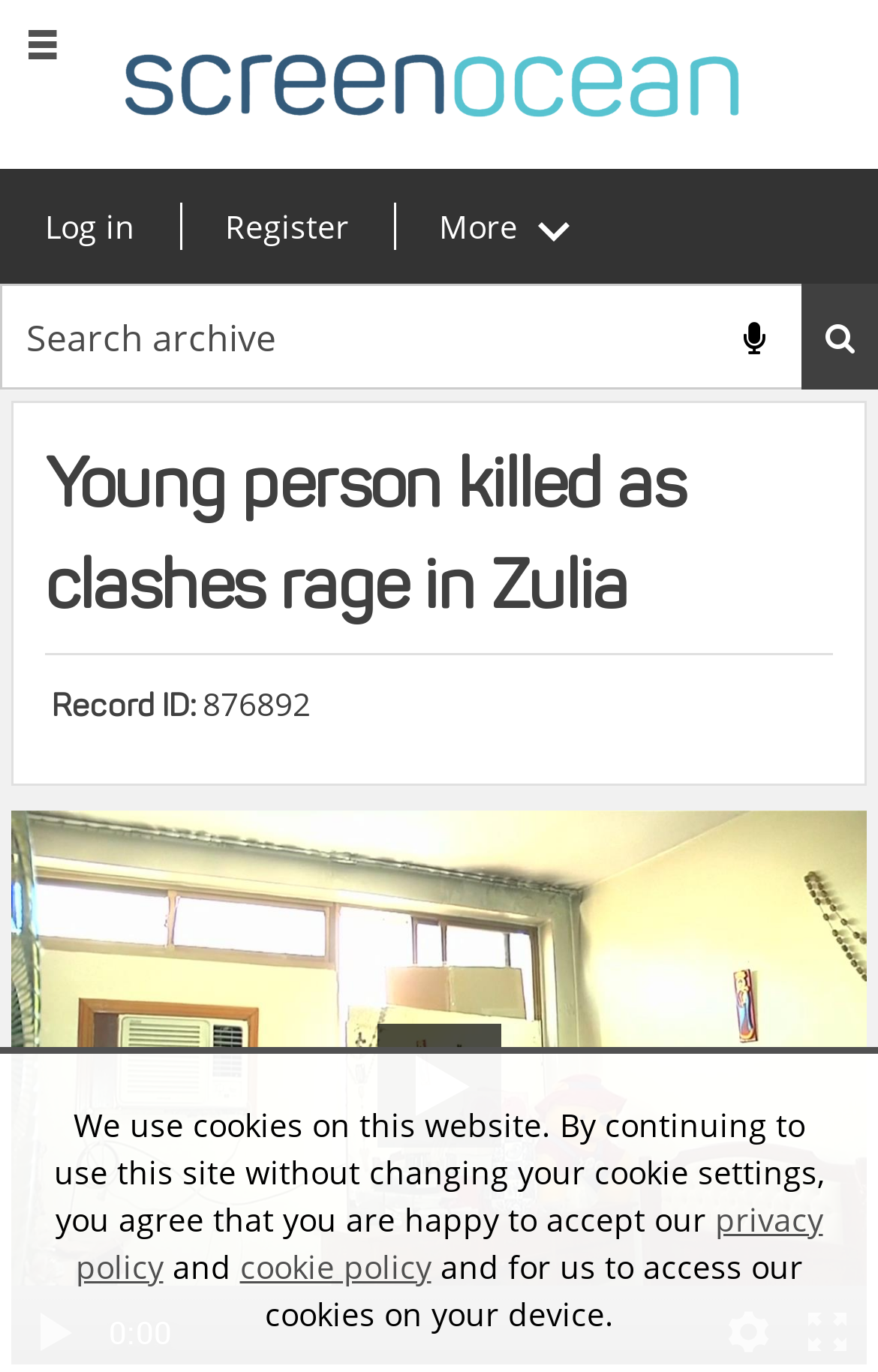Find the bounding box coordinates for the area you need to click to carry out the instruction: "Search for news video footage". The coordinates should be four float numbers between 0 and 1, indicated as [left, top, right, bottom].

[0.0, 0.207, 0.916, 0.284]